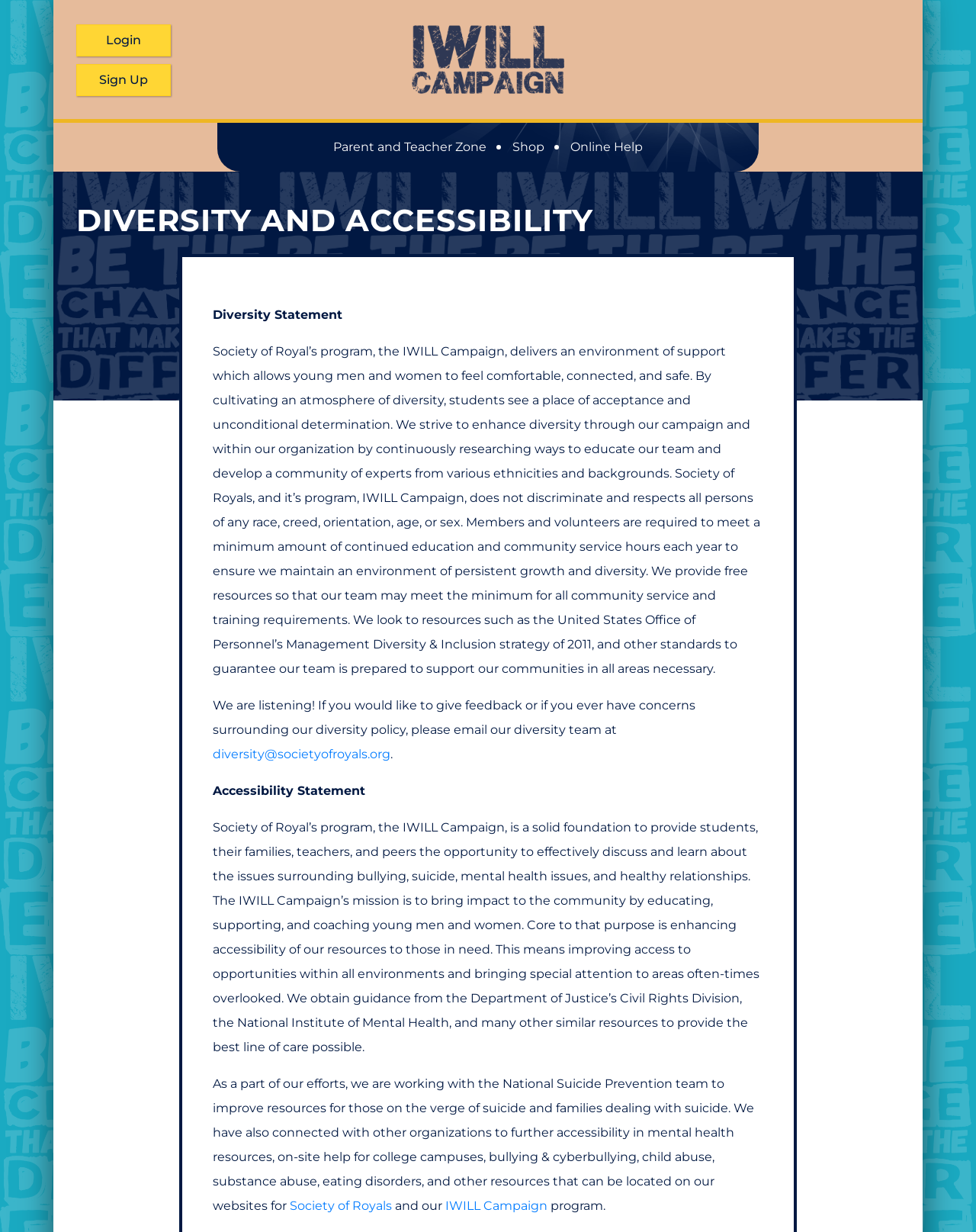Determine the bounding box coordinates of the clickable element necessary to fulfill the instruction: "Click on Login". Provide the coordinates as four float numbers within the 0 to 1 range, i.e., [left, top, right, bottom].

[0.078, 0.02, 0.175, 0.046]